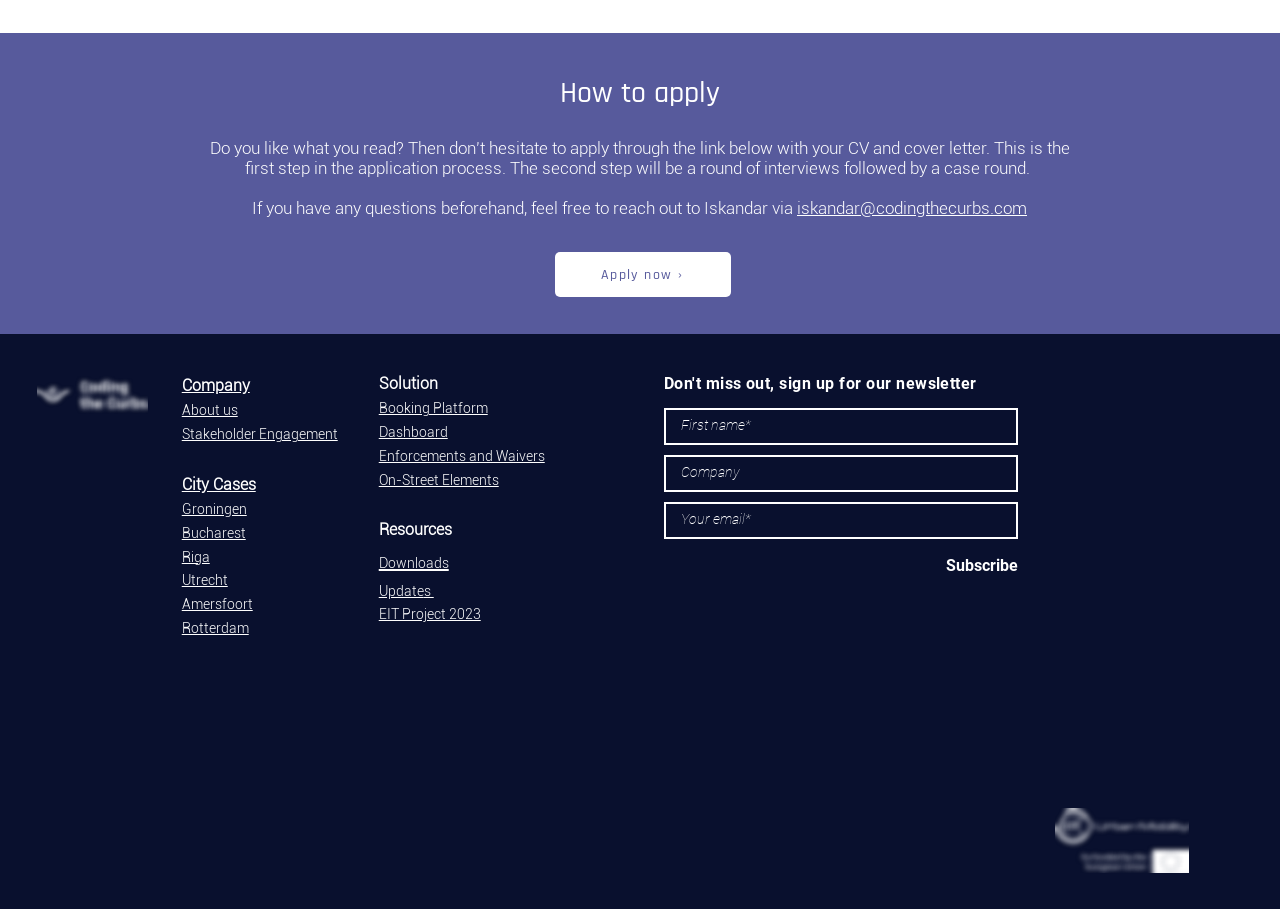Determine the bounding box coordinates of the UI element described by: "Log in".

None